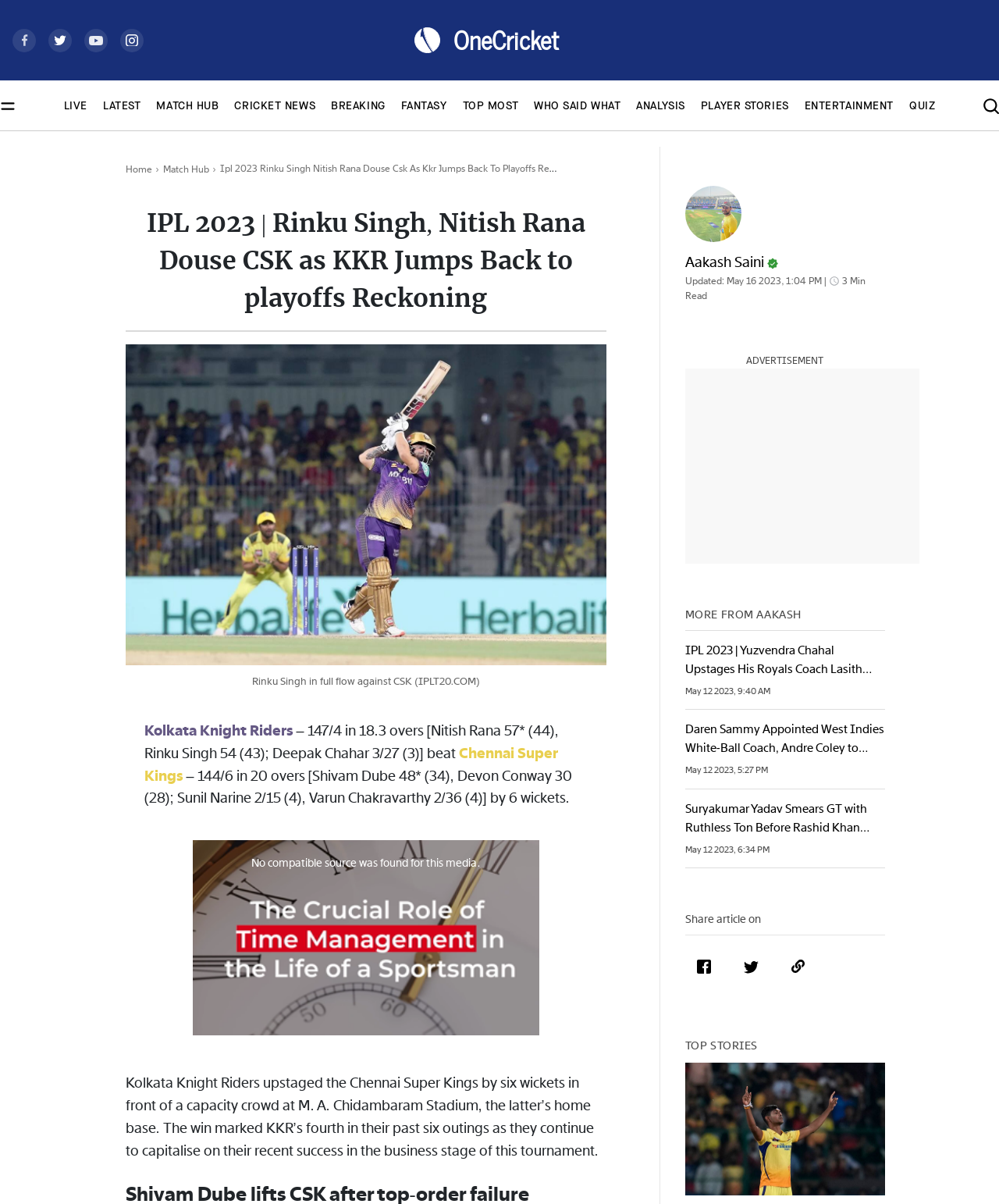Identify the bounding box coordinates of the area that should be clicked in order to complete the given instruction: "Log in to Pure". The bounding box coordinates should be four float numbers between 0 and 1, i.e., [left, top, right, bottom].

None